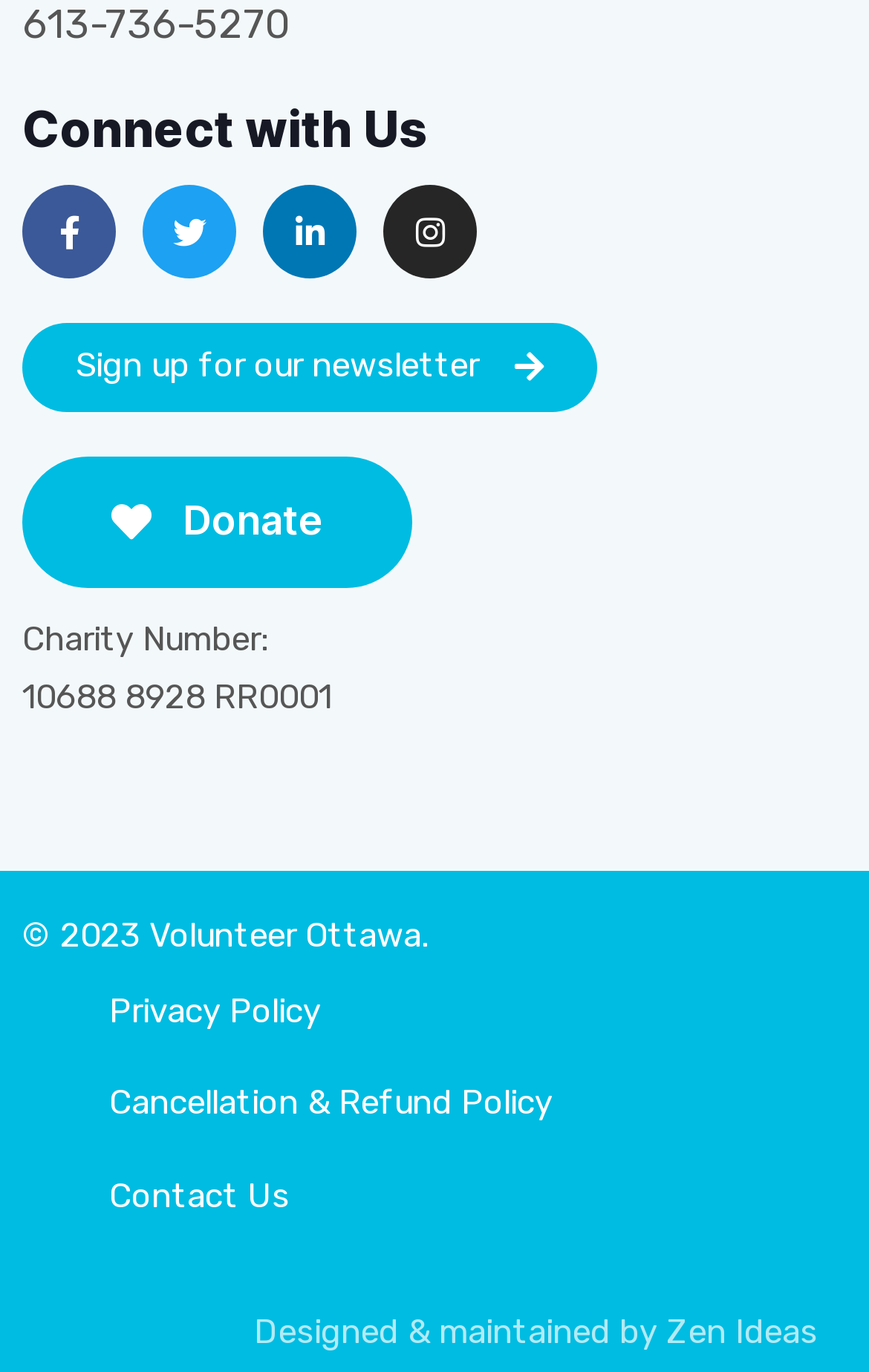Determine the bounding box coordinates of the area to click in order to meet this instruction: "Make a donation".

[0.026, 0.333, 0.474, 0.429]